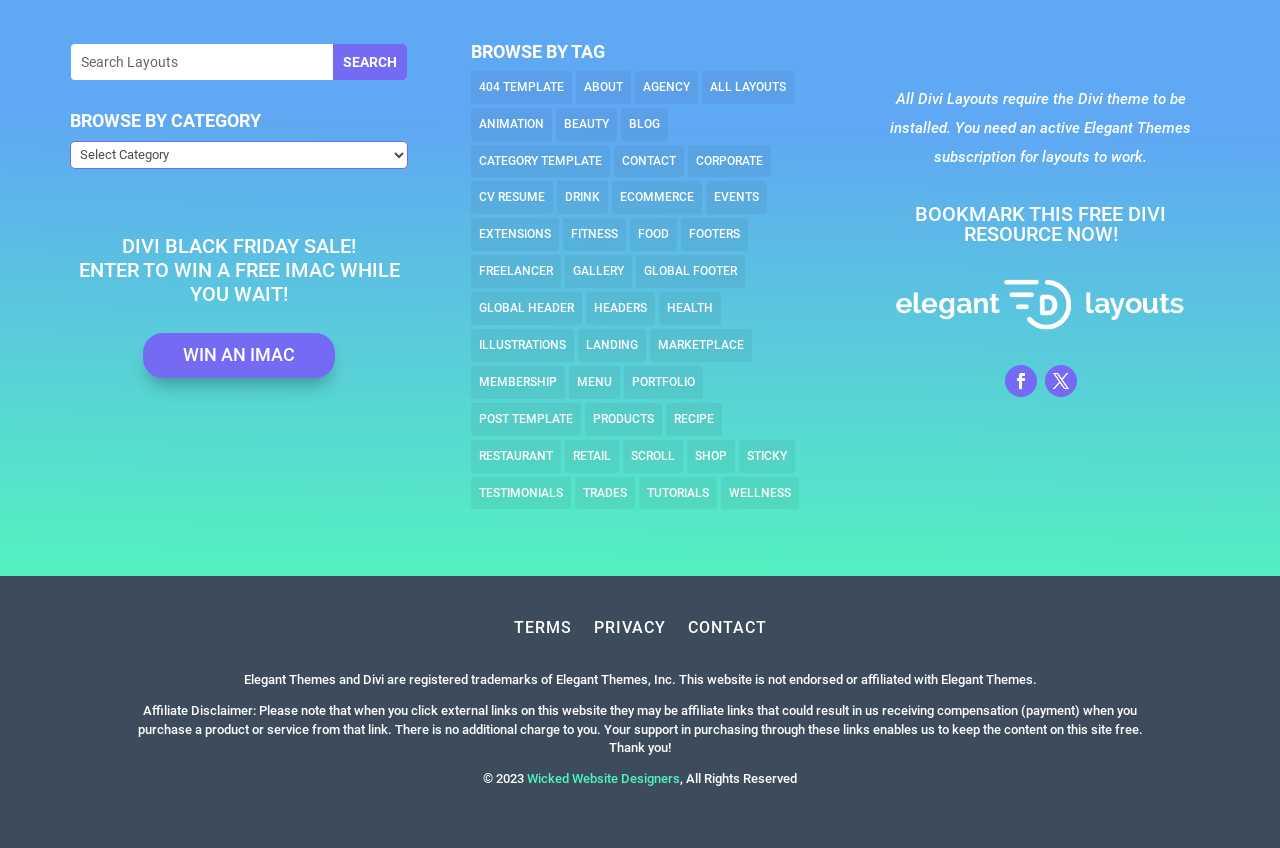Please find the bounding box coordinates of the clickable region needed to complete the following instruction: "Search for layouts". The bounding box coordinates must consist of four float numbers between 0 and 1, i.e., [left, top, right, bottom].

[0.056, 0.052, 0.26, 0.094]